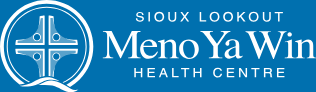Based on the image, please elaborate on the answer to the following question:
What is the font style of the text 'Sioux Lookout'?

According to the caption, the text 'Sioux Lookout' is positioned above the main title 'Meno Ya Win' in a bold and modern font, which suggests that the font style of the text 'Sioux Lookout' is bold and modern.